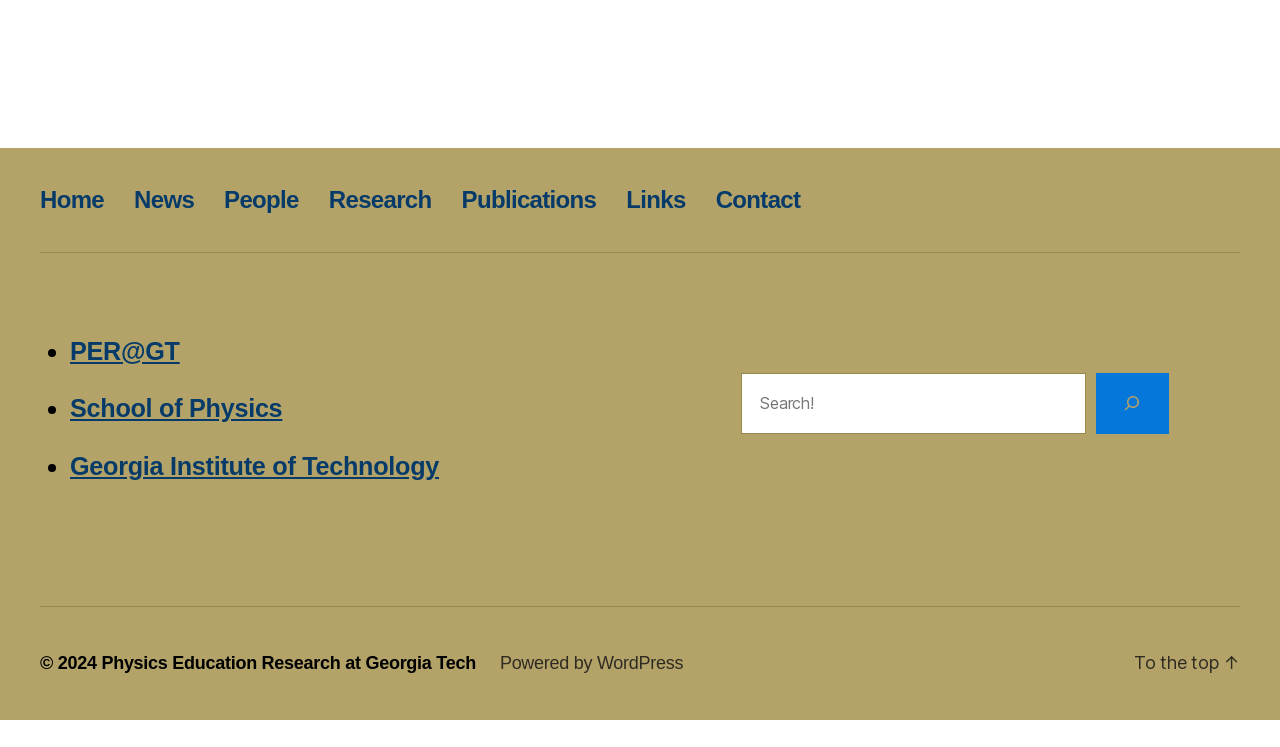What is the name of the institution?
Provide an in-depth and detailed answer to the question.

I looked at the links in the middle section of the webpage and found a link that says 'Georgia Institute of Technology', which suggests that this is the name of the institution.